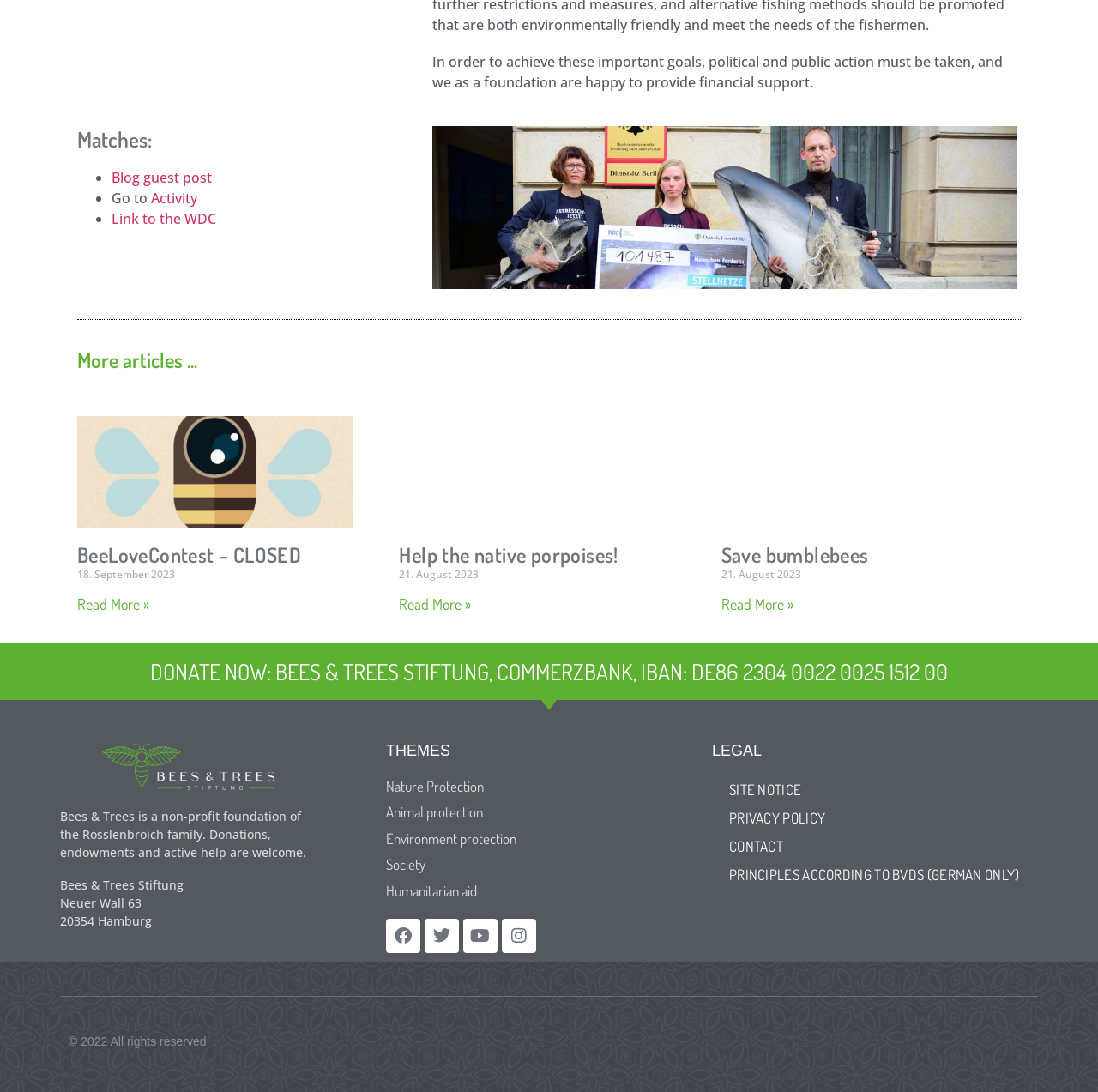Please determine the bounding box coordinates of the element to click on in order to accomplish the following task: "Read more about 'BeeLoveContest – CLOSED'". Ensure the coordinates are four float numbers ranging from 0 to 1, i.e., [left, top, right, bottom].

[0.07, 0.544, 0.136, 0.561]